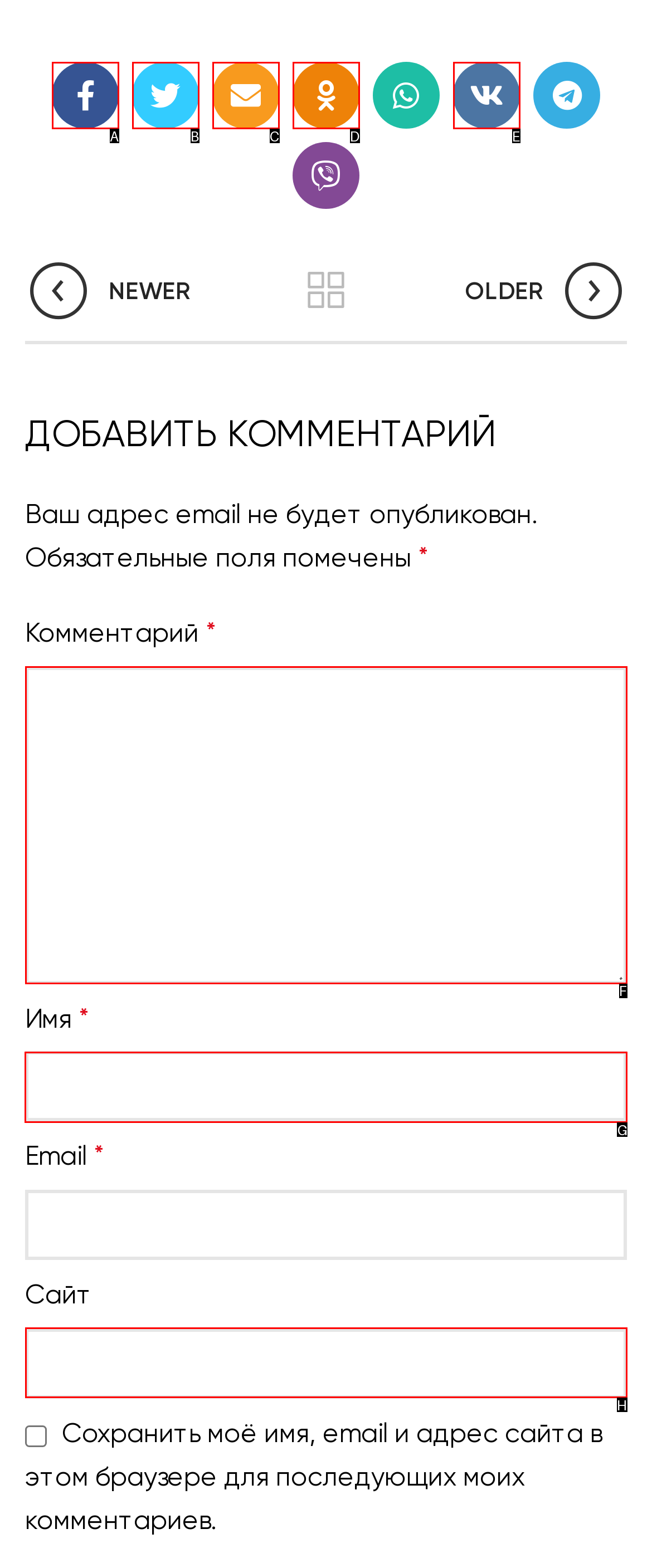Identify the HTML element that should be clicked to accomplish the task: Type your name
Provide the option's letter from the given choices.

G